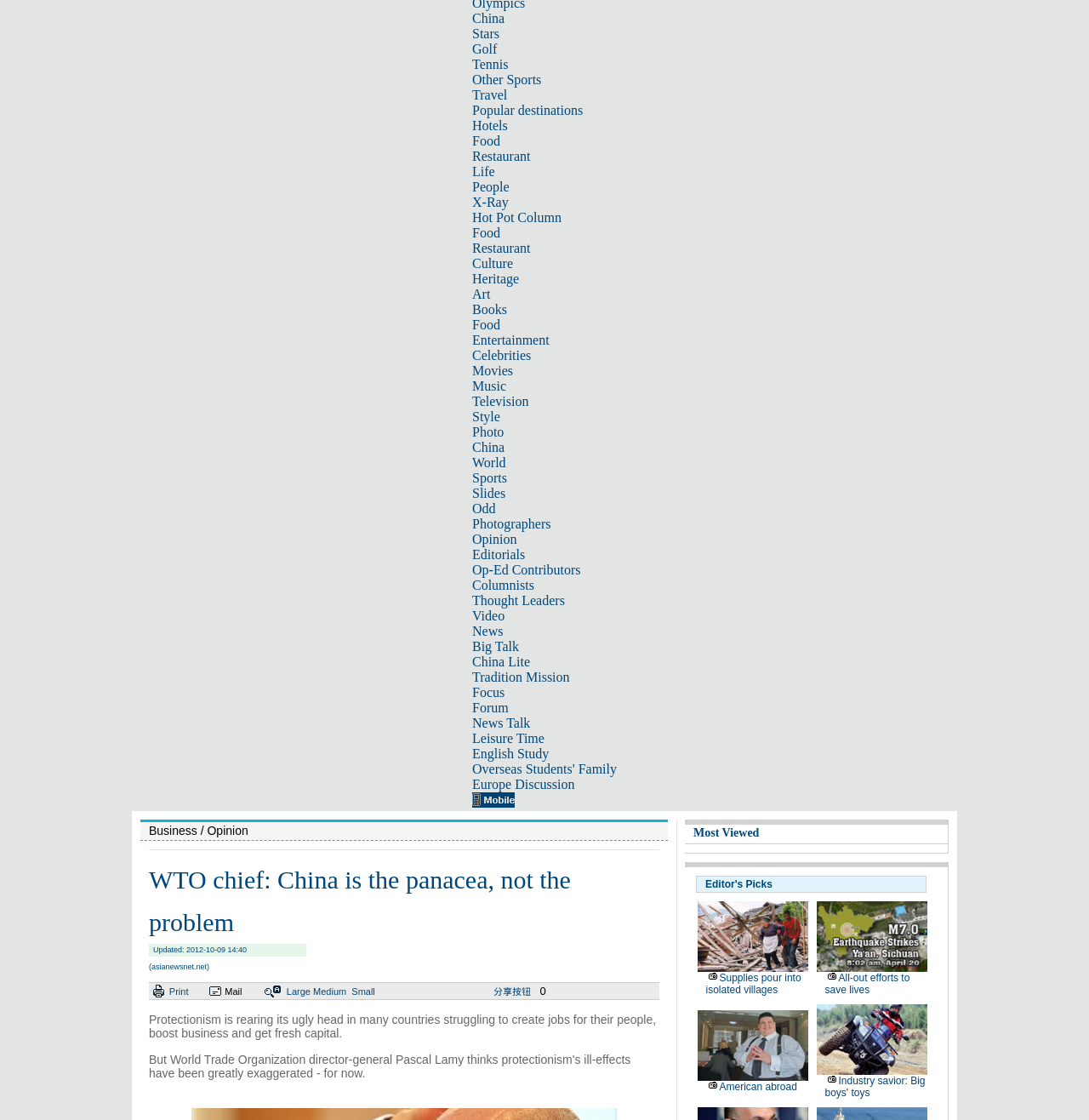Please find the bounding box for the following UI element description. Provide the coordinates in (top-left x, top-left y, bottom-right x, bottom-right y) format, with values between 0 and 1: China

[0.434, 0.393, 0.463, 0.406]